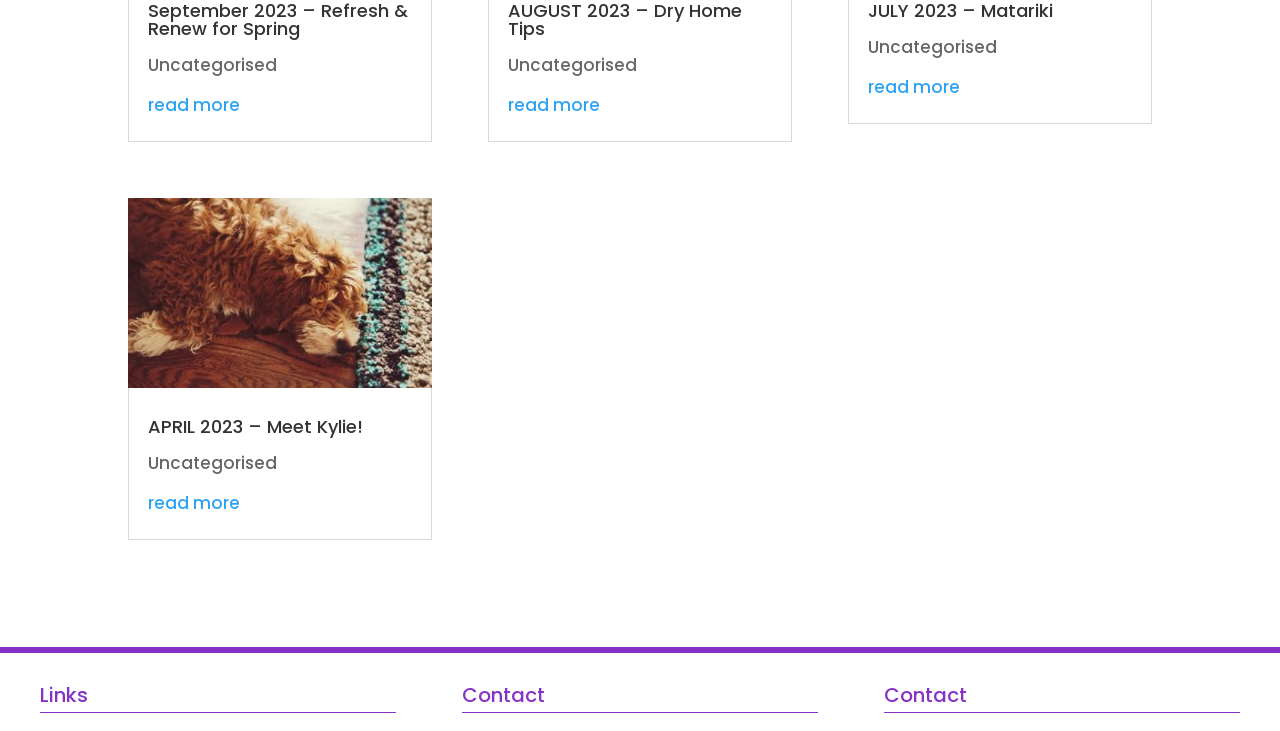Respond to the question below with a single word or phrase:
How many 'read more' links are on the page?

3